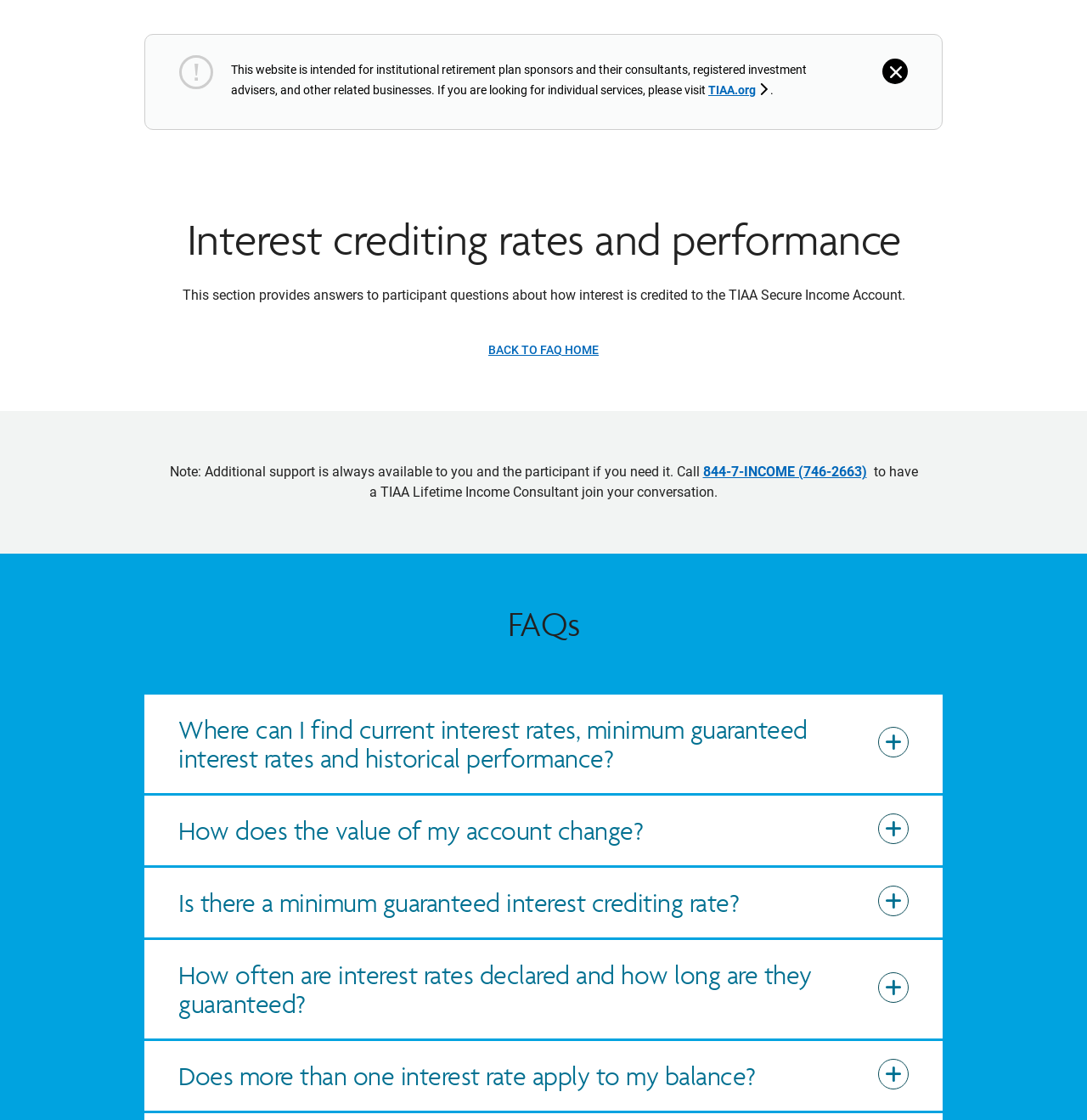Identify the bounding box coordinates of the element to click to follow this instruction: 'Call 844-7-INCOME'. Ensure the coordinates are four float values between 0 and 1, provided as [left, top, right, bottom].

[0.646, 0.414, 0.797, 0.428]